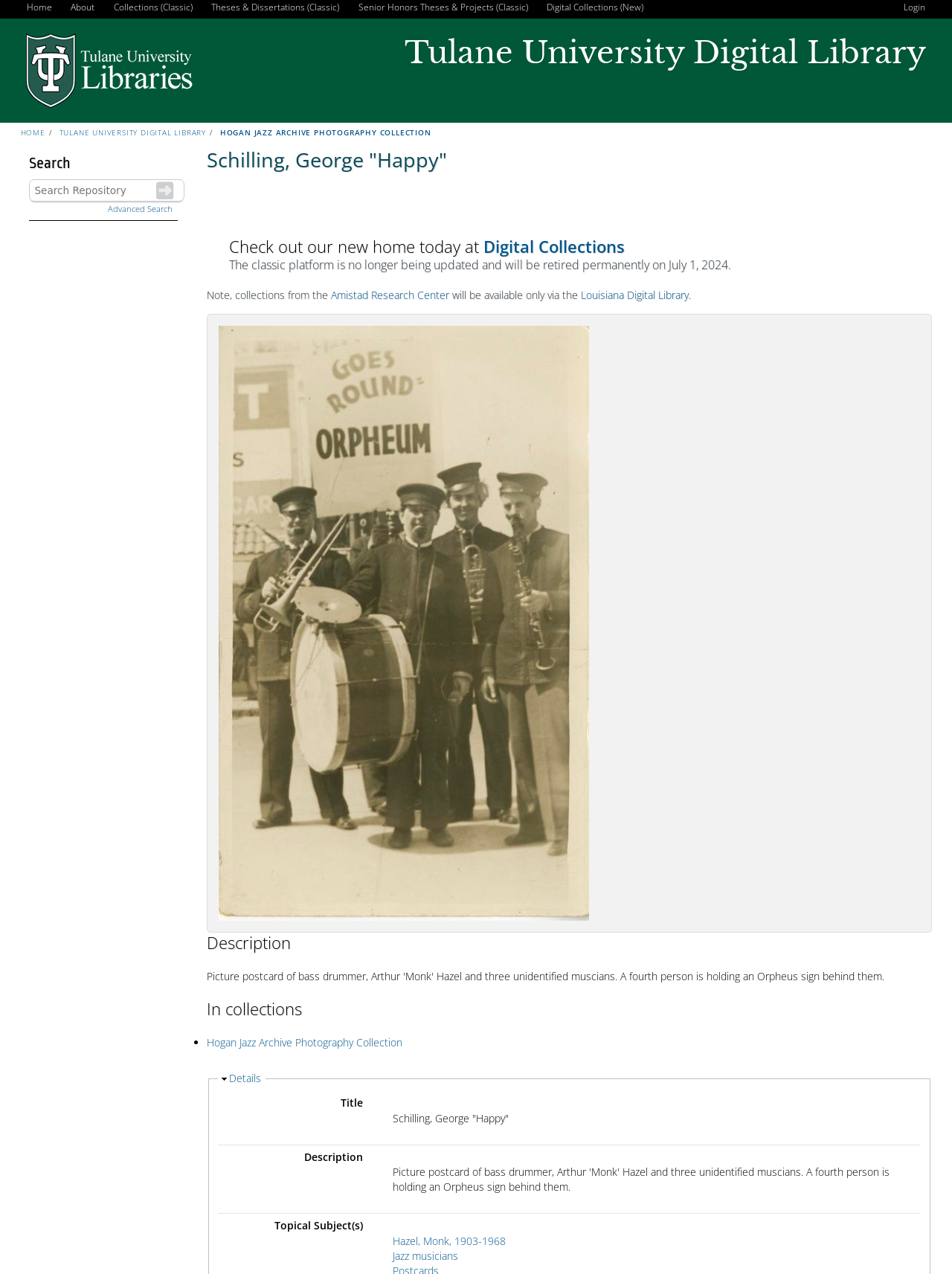Can you determine the main header of this webpage?

Schilling, George "Happy"